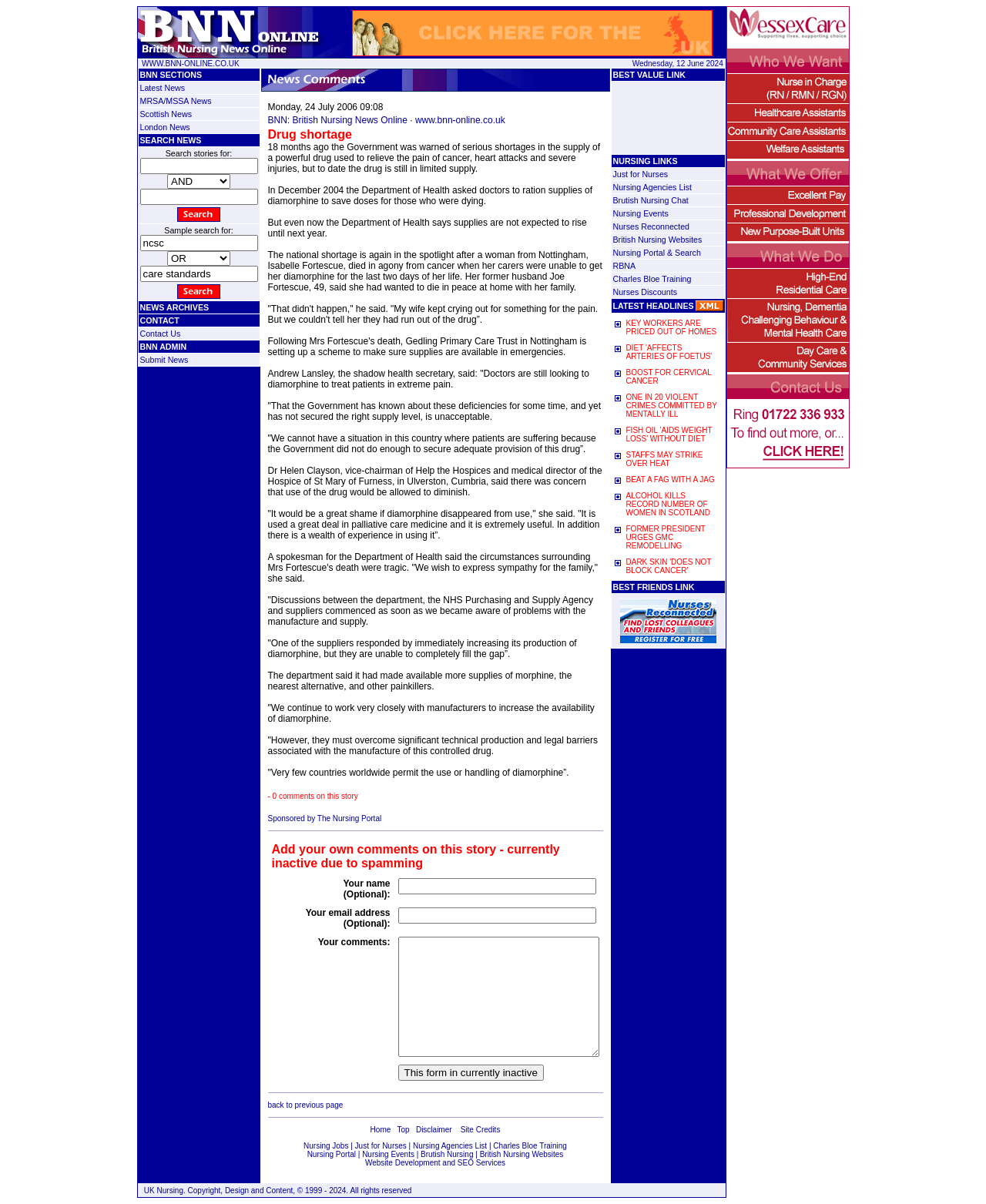Specify the bounding box coordinates of the region I need to click to perform the following instruction: "Search news". The coordinates must be four float numbers in the range of 0 to 1, i.e., [left, top, right, bottom].

[0.142, 0.131, 0.261, 0.145]